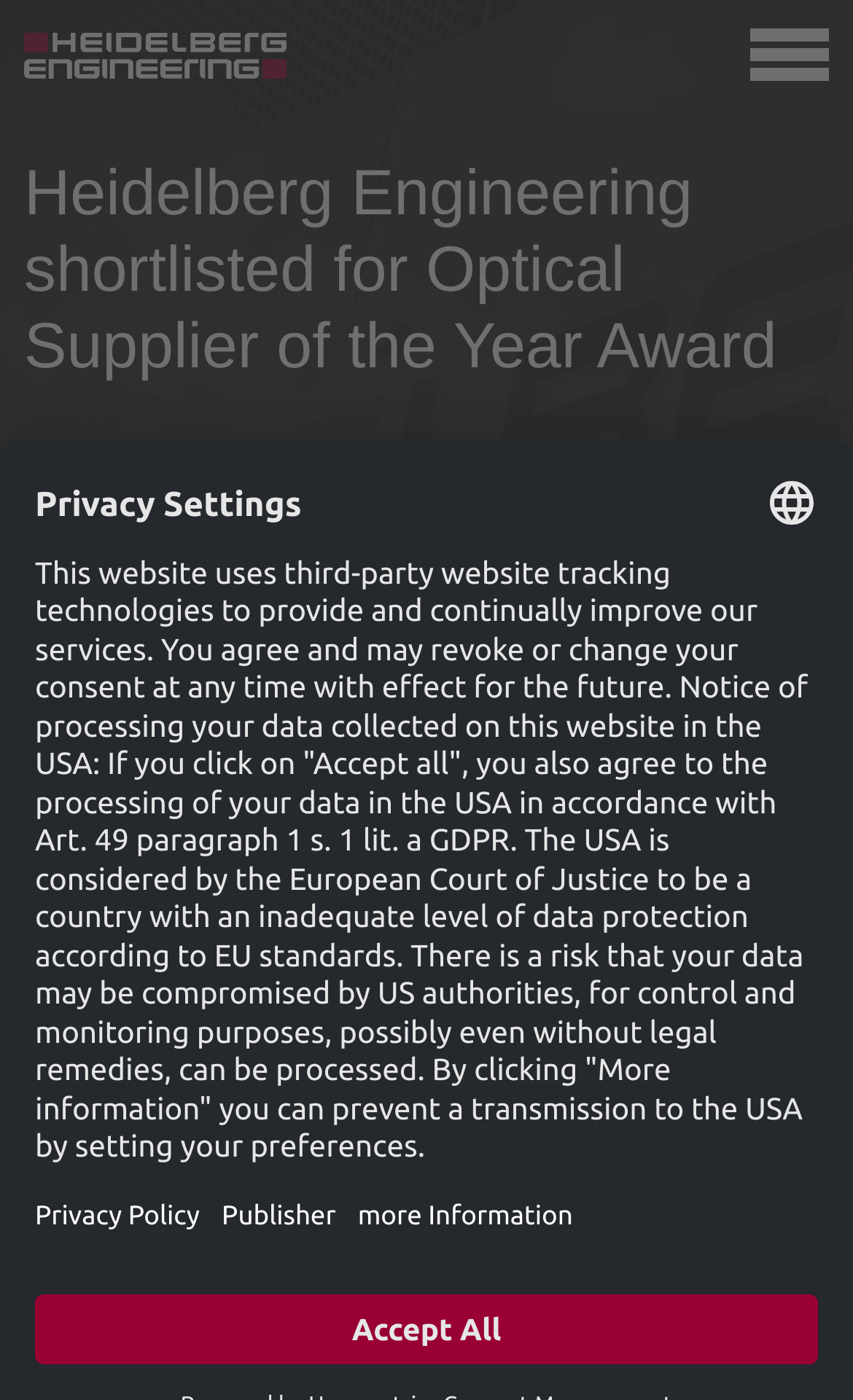Find the bounding box coordinates for the element that must be clicked to complete the instruction: "Open Privacy settings". The coordinates should be four float numbers between 0 and 1, indicated as [left, top, right, bottom].

[0.0, 0.931, 0.113, 0.999]